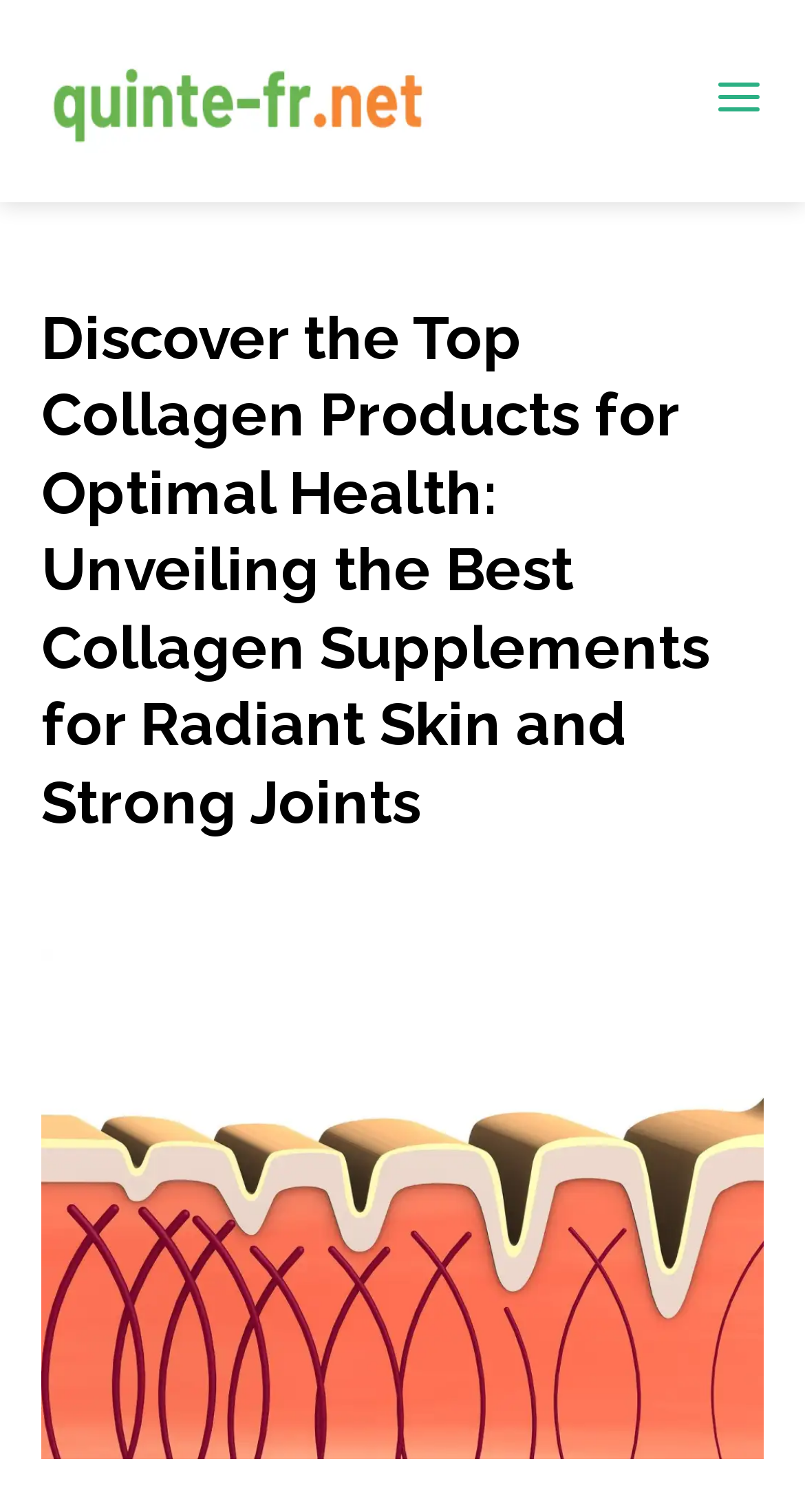Given the description "alt="quinte-fr.net"", determine the bounding box of the corresponding UI element.

[0.051, 0.05, 0.887, 0.08]